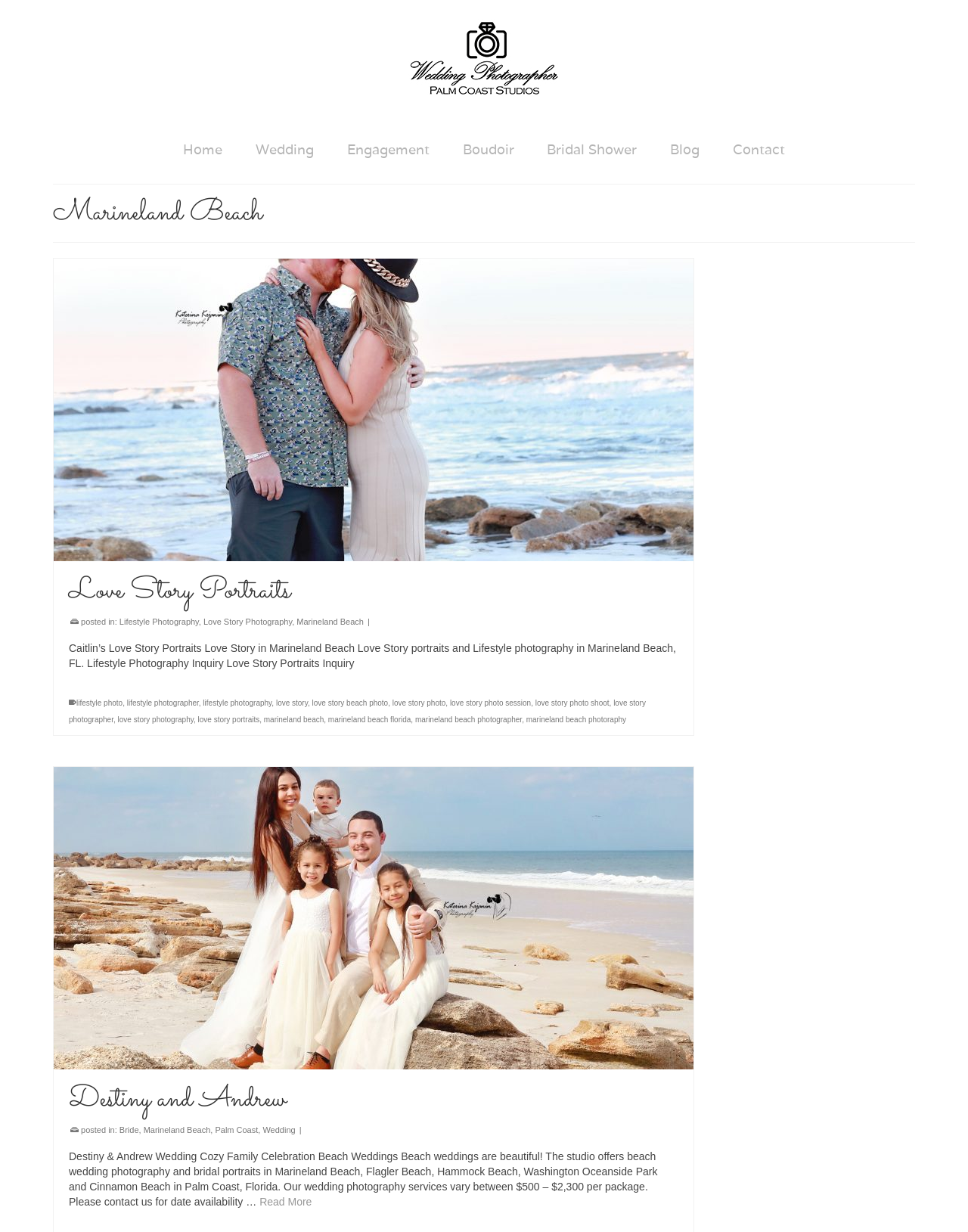Provide the bounding box coordinates in the format (top-left x, top-left y, bottom-right x, bottom-right y). All values are floating point numbers between 0 and 1. Determine the bounding box coordinate of the UI element described as: love story photo session

[0.465, 0.567, 0.549, 0.574]